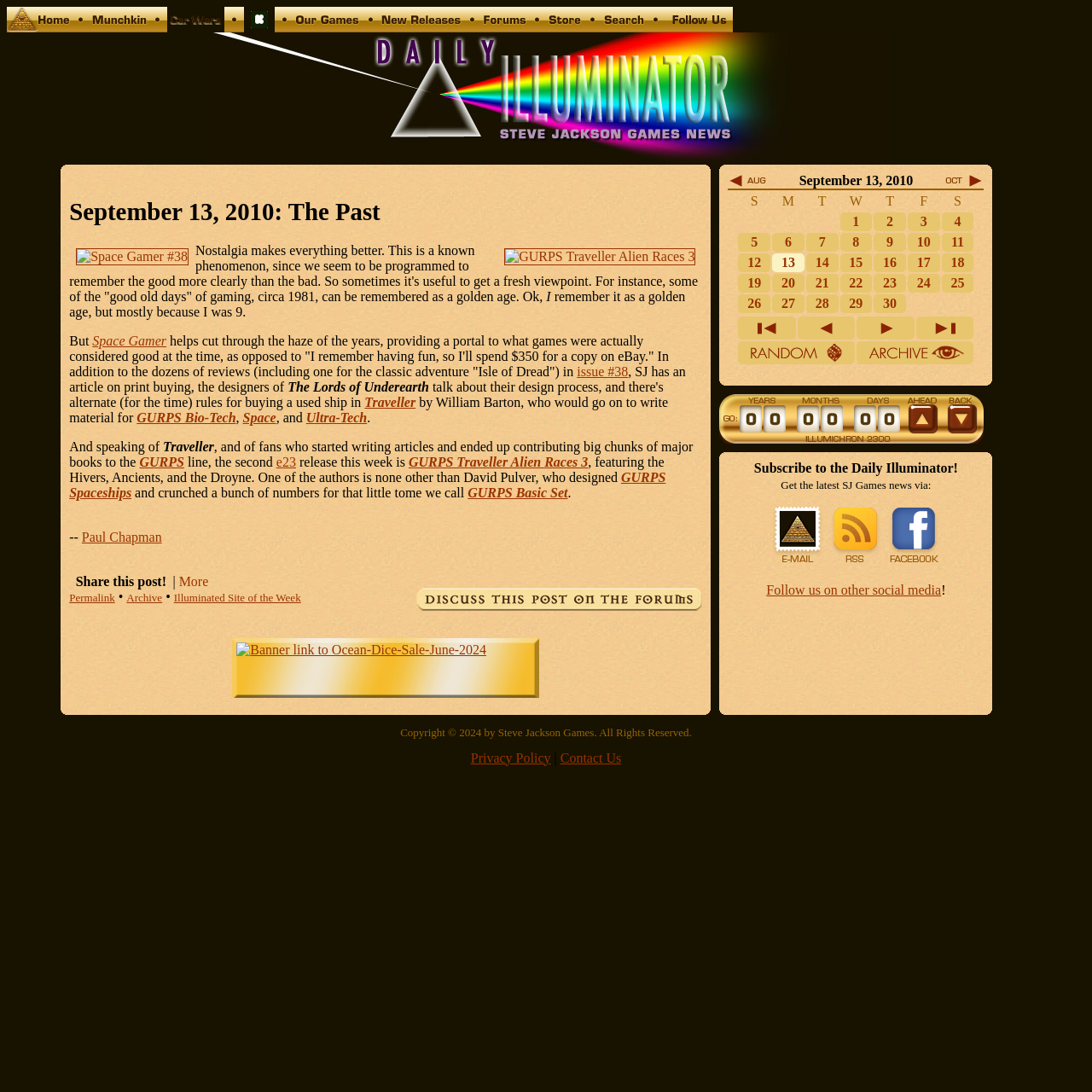Detail the various sections and features of the webpage.

The webpage is titled "Daily Illuminator: The Past" and has a navigation menu at the top with 11 links, each accompanied by an image. The links are "Home", "Munchkin", "Car Wars", "Kickstarter", "Our Games", "New Releases", "Forums", "Store", "Search", "Contact Us", and "Daily Illuminator". 

Below the navigation menu, there is a large section that takes up most of the page. This section has a heading "September 13, 2010: The Past" and contains a long article about nostalgia in gaming, specifically referencing Space Gamer #38 and GURPS Traveller Alien Races 3. The article is written in a conversational tone and includes several links to other relevant articles and books.

The article is accompanied by two images, one of Space Gamer #38 and one of GURPS Traveller Alien Races 3. There are also several links throughout the article to other related topics, such as Traveller, GURPS Bio-Tech, Space, and Ultra-Tech.

At the bottom of the article, there are links to discuss the post on the forums, share the post, and view more information. There is also a link to the Illuminated Site of the Week and a banner link to Ocean-Dice-Sale-June-2024.